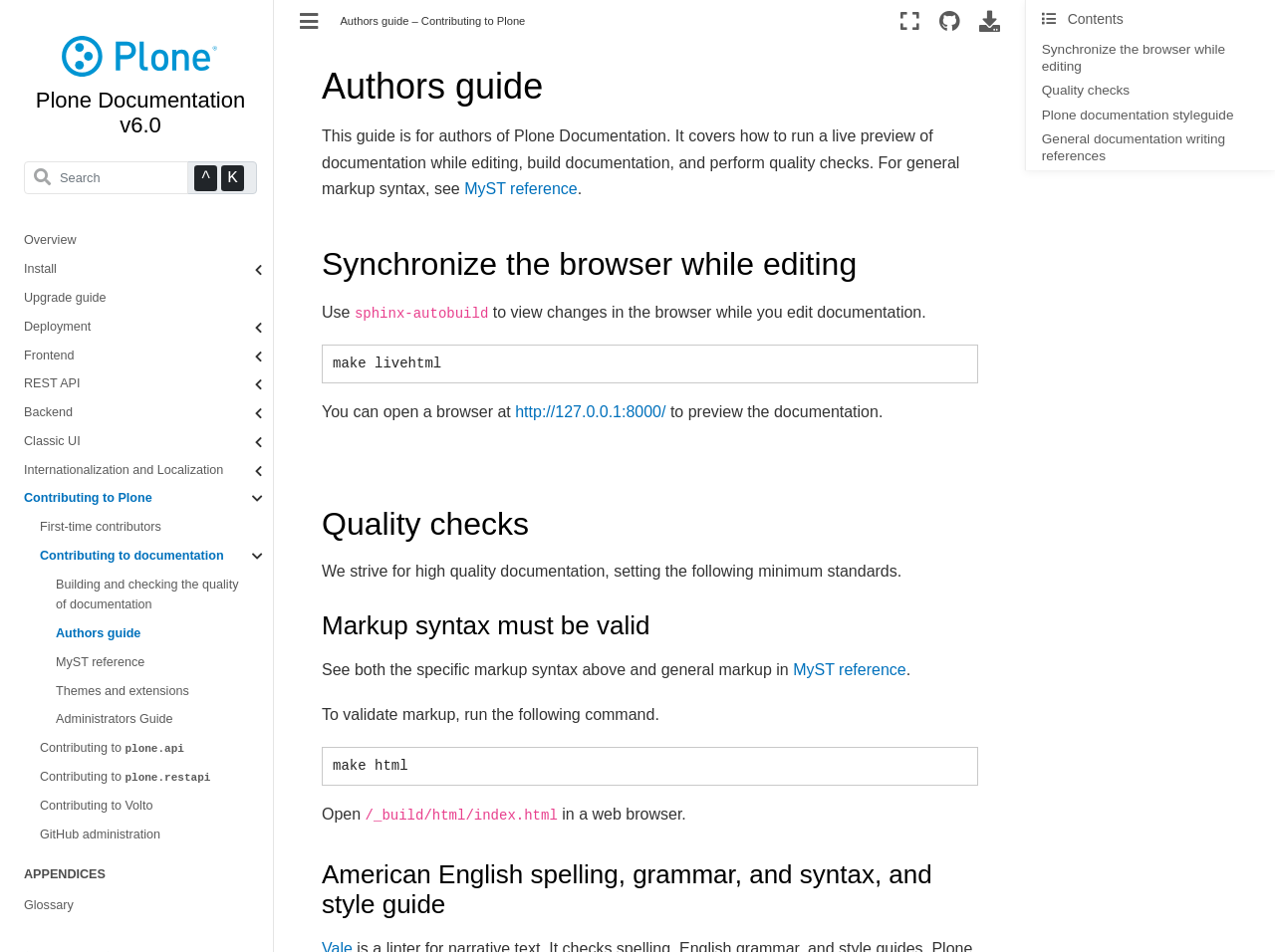Explain the webpage's layout and main content in detail.

This webpage is a guide for authors contributing to Plone Documentation. At the top left, there is a logo of Plone Documentation v6.0, accompanied by a heading with the same text. Below the logo, there is a search box with a search string "Search string" and a caret symbol (^) next to it. 

To the right of the search box, there are three buttons: "K", a navigation button with the text "Main", and a series of links including "Overview", "Install", "Upgrade guide", and others. These links are arranged vertically, taking up most of the left side of the page.

On the top right, there is a heading "Authors guide – Contributing to Plone" followed by three buttons: a button with a GitHub icon, a "Source repositories" button, and a "Download this page" button.

Below these buttons, there is a navigation menu labeled "Page" with links to various sections of the guide, including "Synchronize the browser while editing", "Quality checks", and "Plone documentation styleguide". 

The main content of the page is divided into sections, each with a heading. The first section, "Authors guide", provides an introduction to the guide, explaining that it covers how to run a live preview of documentation while editing, build documentation, and perform quality checks. 

The next section, "Synchronize the browser while editing", explains how to use sphinx-autobuild to view changes in the browser while editing documentation. This section includes a code snippet with a "Copy to clipboard" button.

The following section, "Quality checks", outlines the minimum standards for high-quality documentation, including valid markup syntax. This section provides a link to the "MyST reference" for general markup syntax and explains how to validate markup using a command.

Throughout the page, there are various links, buttons, and images, including a "Copy to clipboard" button with an icon, and a GitHub icon.